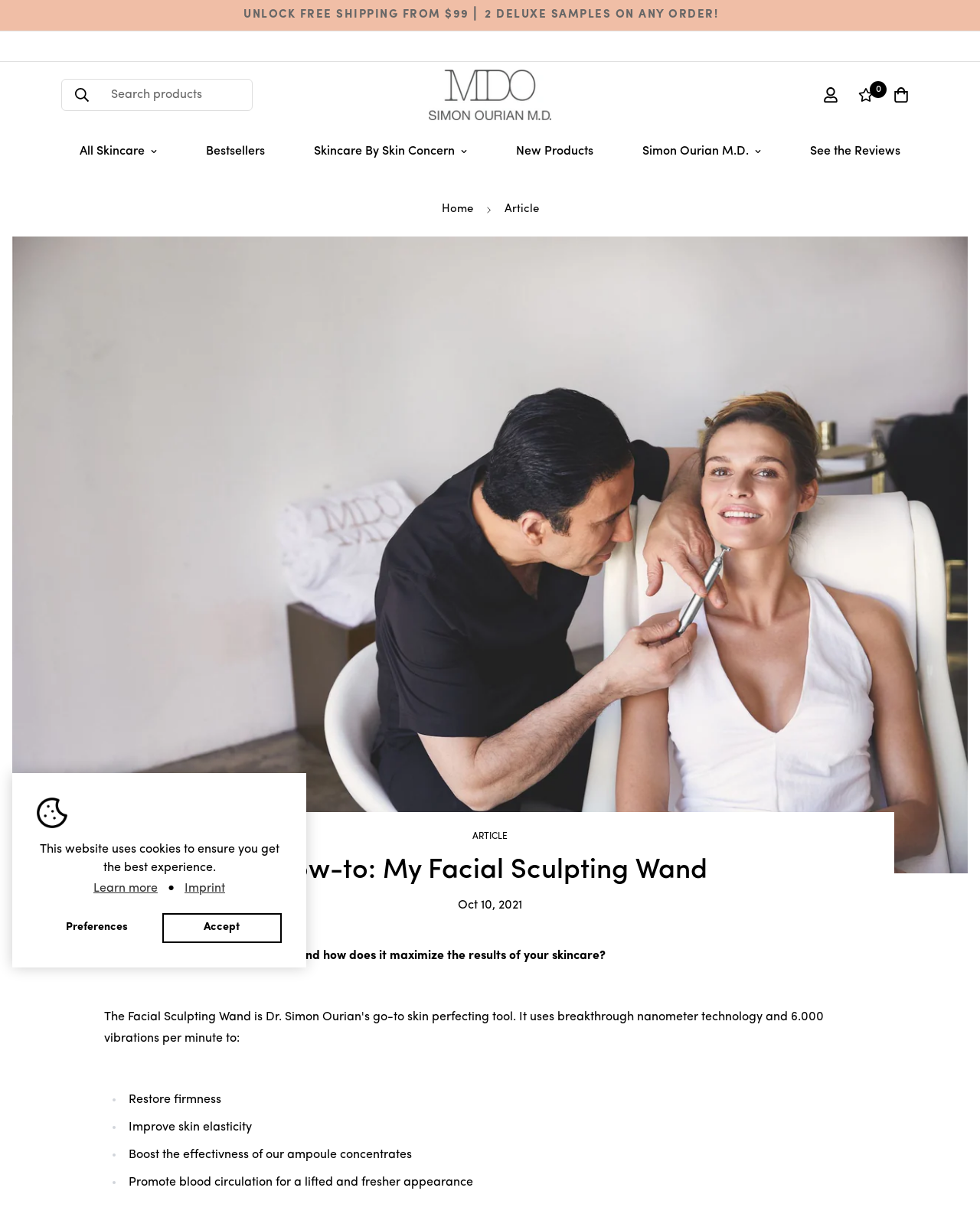Give an in-depth explanation of the webpage layout and content.

The webpage is about Dr. Simon Ourian's Facial Sculpting Wand, a skin perfecting tool that maximizes the results of skincare. At the top left corner, there are three "Skip to" links: "Skip to Content", "Skip to Menu", and "Skip to Footer". Below these links, there is an image of Dr. Simon Ourian M.D. and a notification about the website using cookies.

On the top right corner, there is a banner with a promotional offer: "UNLOCK FREE SHIPPING FROM $99 ⎢ 2 DELUXE SAMPLES ON ANY ORDER!". Below this banner, there is a navigation menu with several links, including "All Skincare", "Bestsellers", "Skincare By Skin Concern", "New Products", "Simon Ourian M.D.", and "See the Reviews". Each of these links has a small icon next to it.

In the main content area, there is a header image with the title "How-to: My Facial Sculpting Wand" and a link to the article. Below the header image, there is a heading with the same title, followed by the publication date "Oct 10, 2021". The main content is a descriptive text that explains what the Facial Sculpting Wand is and how it works. The text is divided into several sections, each with a bullet point and a brief description of the benefits of using the wand, such as restoring firmness, improving skin elasticity, and boosting the effectiveness of skincare products.

At the bottom of the page, there is a footer section with links to "Imprint", "Settings", and "Cookies", as well as a button to "Allow cookies".